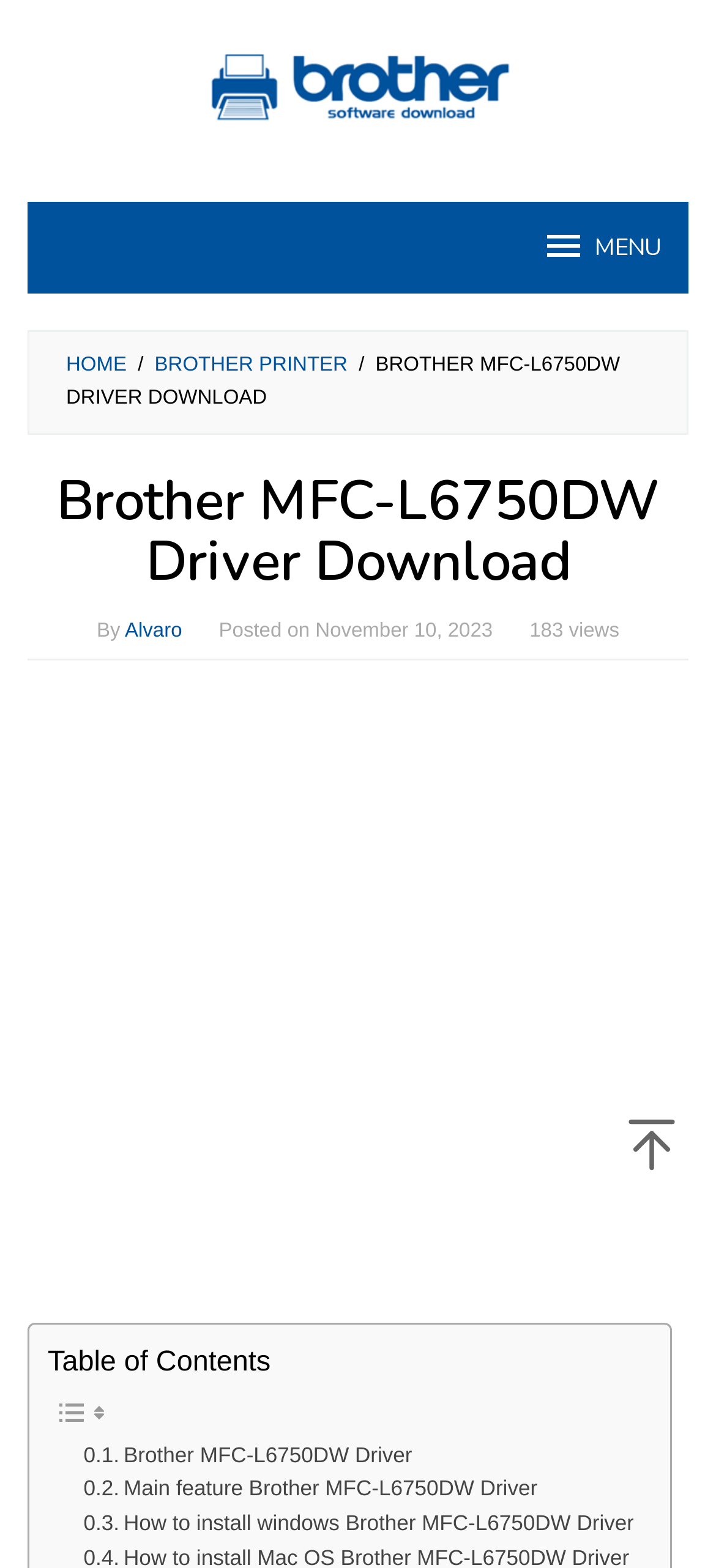Provide the bounding box coordinates for the area that should be clicked to complete the instruction: "read article by Inter 2025".

None